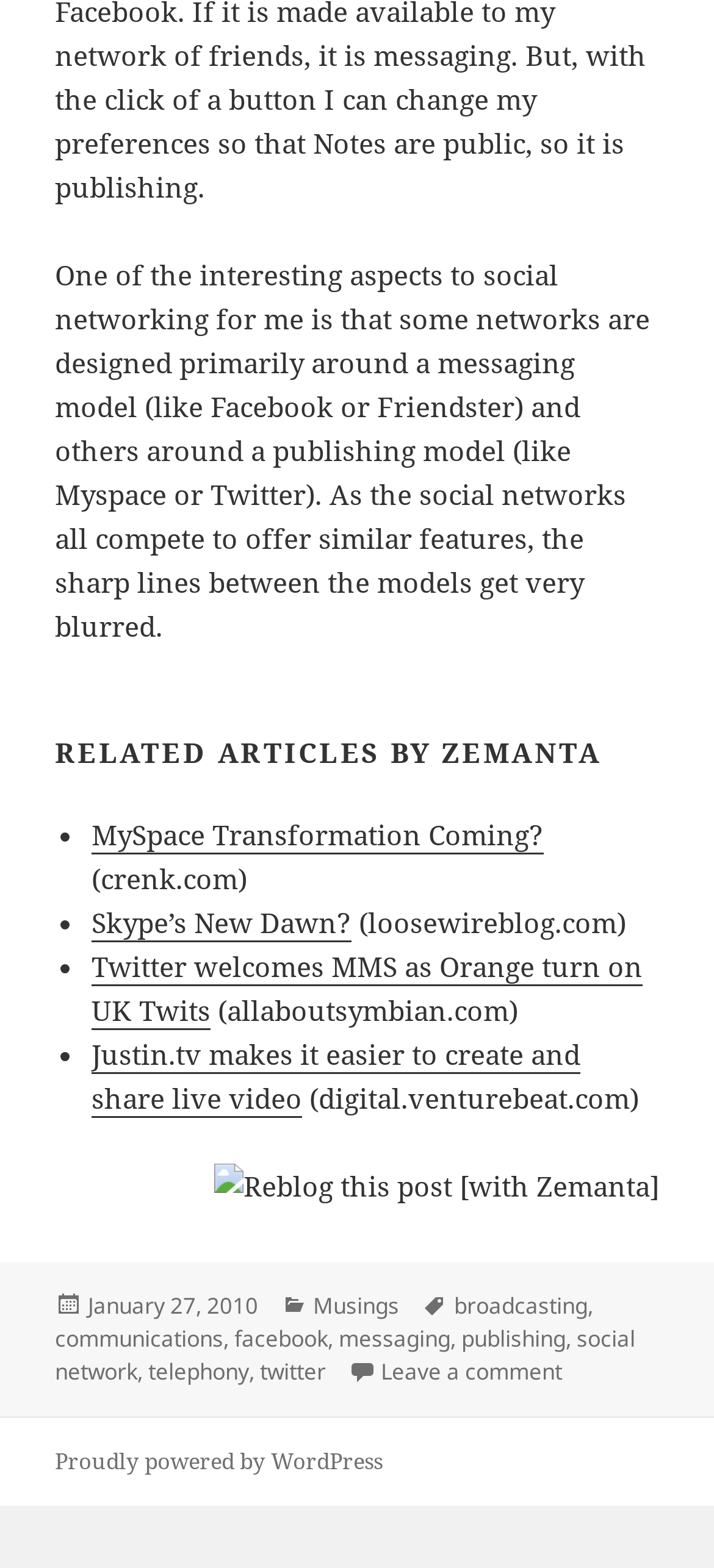Please identify the bounding box coordinates of the element that needs to be clicked to perform the following instruction: "Click on 'Twitter welcomes MMS as Orange turn on UK Twits'".

[0.128, 0.604, 0.9, 0.657]